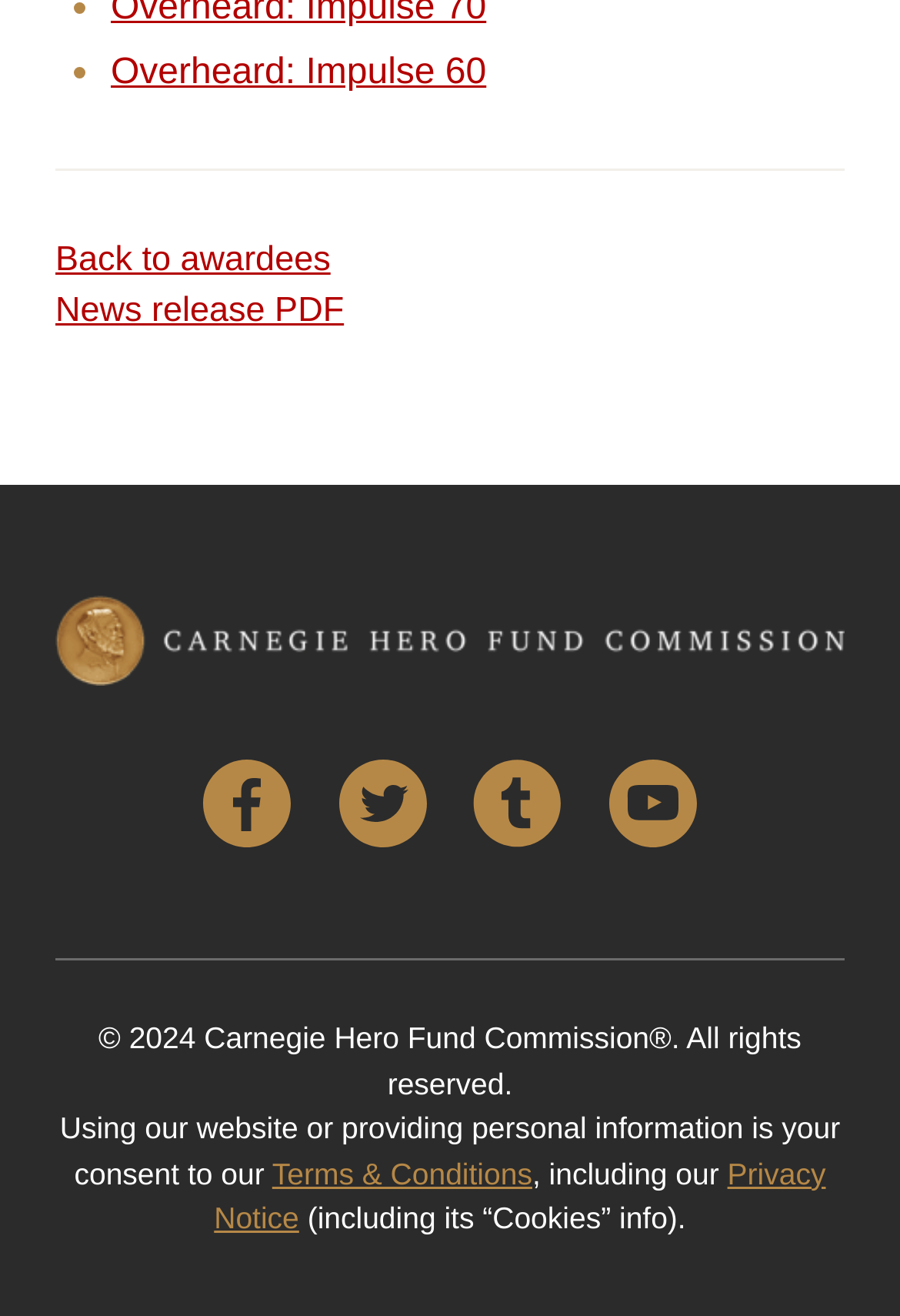Analyze the image and deliver a detailed answer to the question: How many social media links are present?

There are four social media links present on the webpage, namely Facebook, Twitter, Tumblr, and YouTube, which are identified by their respective links and images.